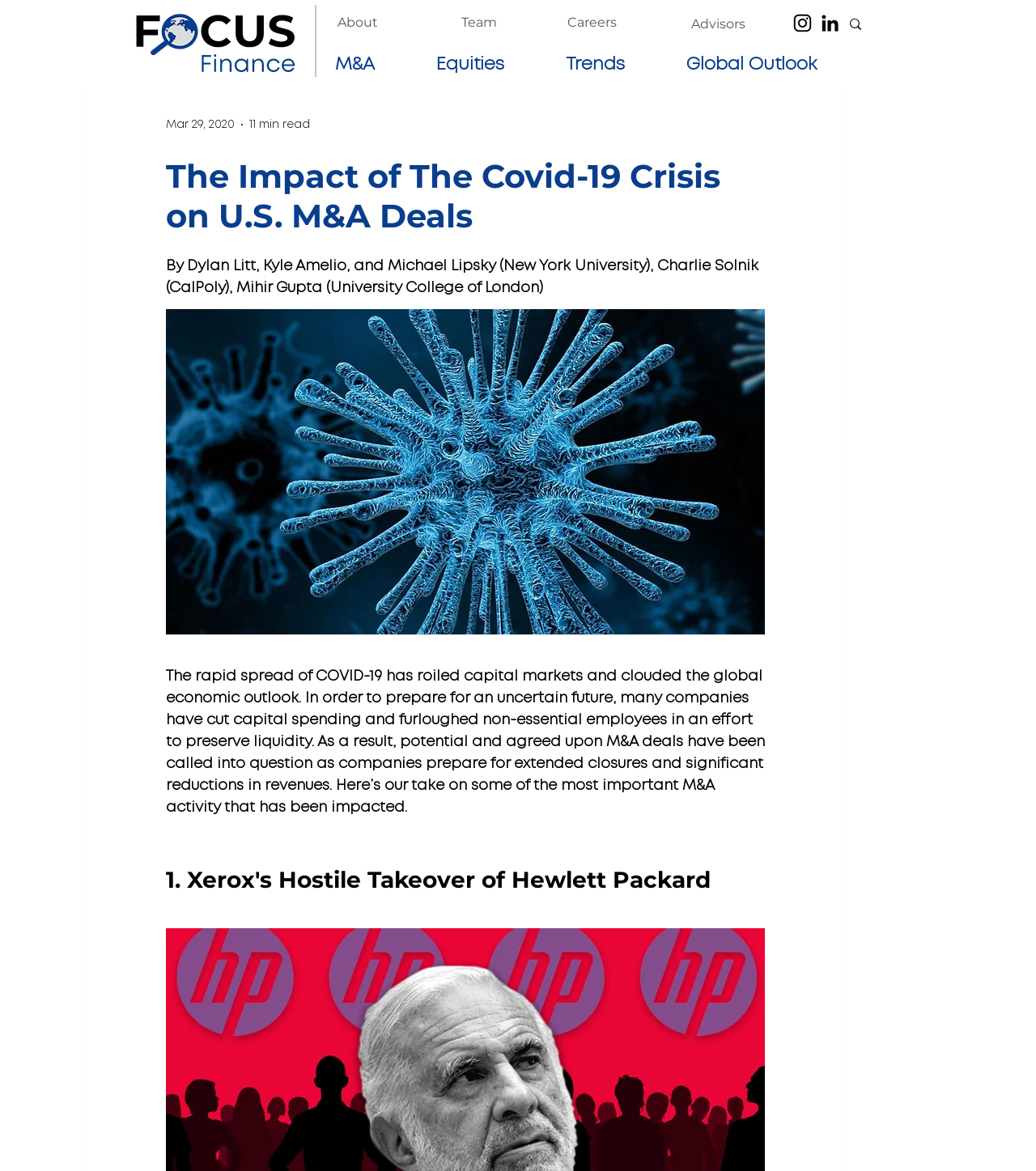Explain the webpage's design and content in an elaborate manner.

The webpage is focused on discussing the impact of the COVID-19 crisis on U.S. M&A deals. At the top left corner, there is a logo of FF, accompanied by a copy of CUS (3).png. Below the logo, there are navigation links to "About", "Team", "Careers", and "Advisors", aligned horizontally. 

To the right of these links, there is a social bar with links to Instagram and LinkedIn, each accompanied by an image. Below the social bar, there is a site navigation menu with links to "M&A", "Equities", "Trends", and "Global Outlook". The "Global Outlook" link has an image and additional information, including the date "Mar 29, 2020" and a reading time of "11 min read".

The main content of the webpage is headed by "The Impact of The Covid-19 Crisis on U.S. M&A Deals", which is followed by the authors' names and a button. The article begins by describing how the rapid spread of COVID-19 has affected capital markets and the global economic outlook, leading companies to cut capital spending and furlough non-essential employees. The article then discusses the impact of this on potential and agreed-upon M&A deals. 

The first section of the article is titled "1. Xerox's Hostile Takeover of Hewlett Packard", indicating that the article will explore specific M&A deals that have been affected by the COVID-19 crisis.